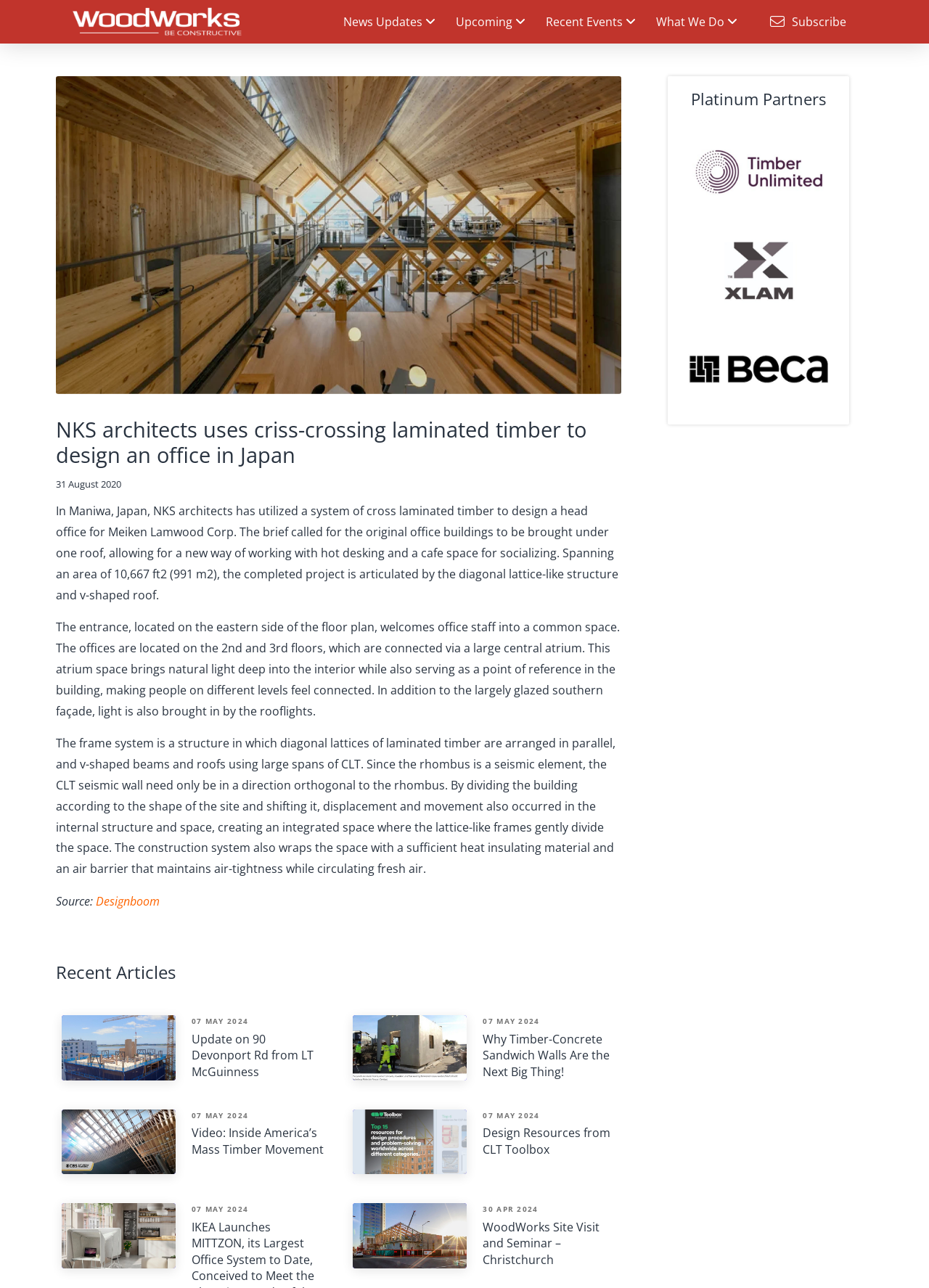Give a comprehensive overview of the webpage, including key elements.

This webpage is about NKS architects' design of an office in Japan using criss-crossing laminated timber. At the top, there is a small image and a navigation menu with links to "News Updates", "Upcoming", "Recent Events", and "What We Do". 

Below the navigation menu, there is a button to toggle modal content, accompanied by a "Subscribe" text and an image. 

The main content of the webpage is an article about the office design, which includes a heading, a date "31 August 2020", and a descriptive text about the project. The article is divided into several paragraphs, each describing a different aspect of the design, such as the entrance, the atrium, and the frame system.

To the right of the article, there is a section titled "Recent Articles" with three links to other articles, each accompanied by a small image and a date. 

At the bottom of the page, there is a section titled "Platinum Partners" with three images, and a "Back to Top" link at the very bottom.